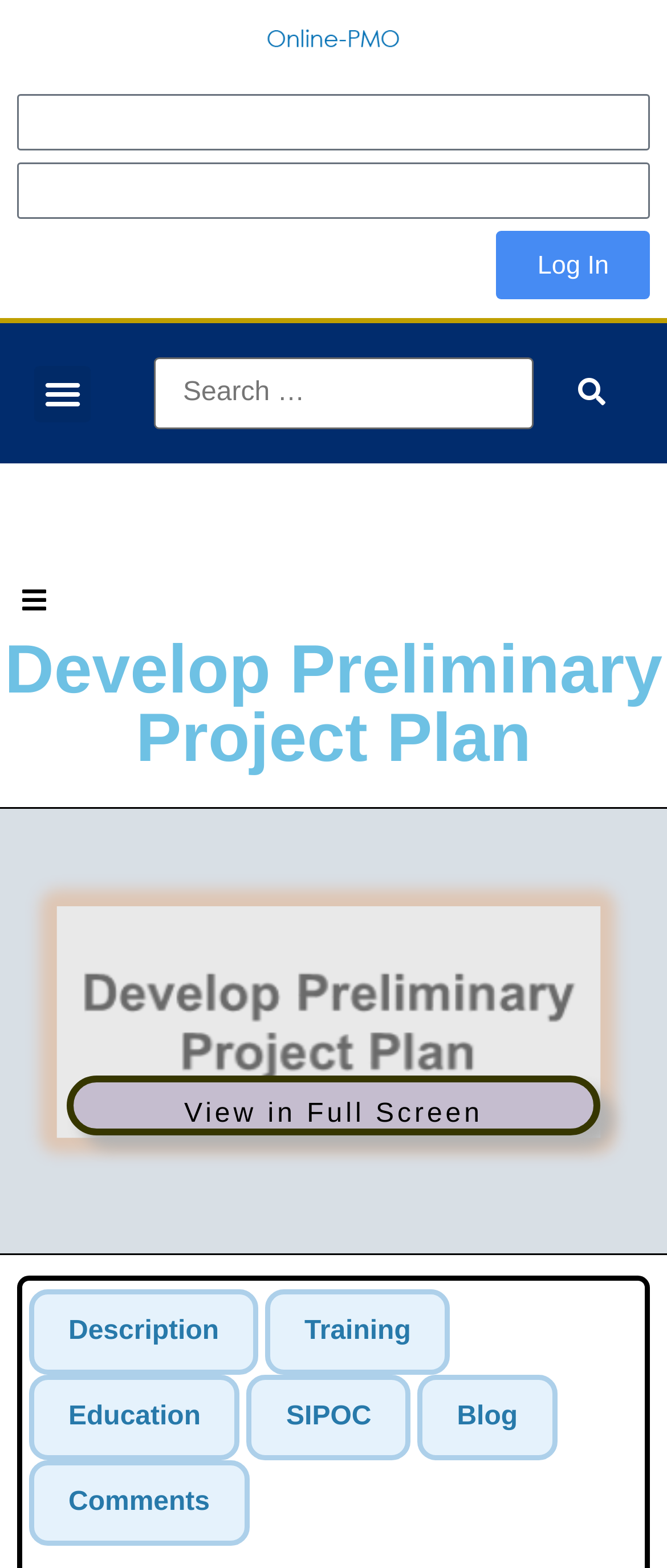What is the purpose of the search box?
Based on the visual, give a brief answer using one word or a short phrase.

Search